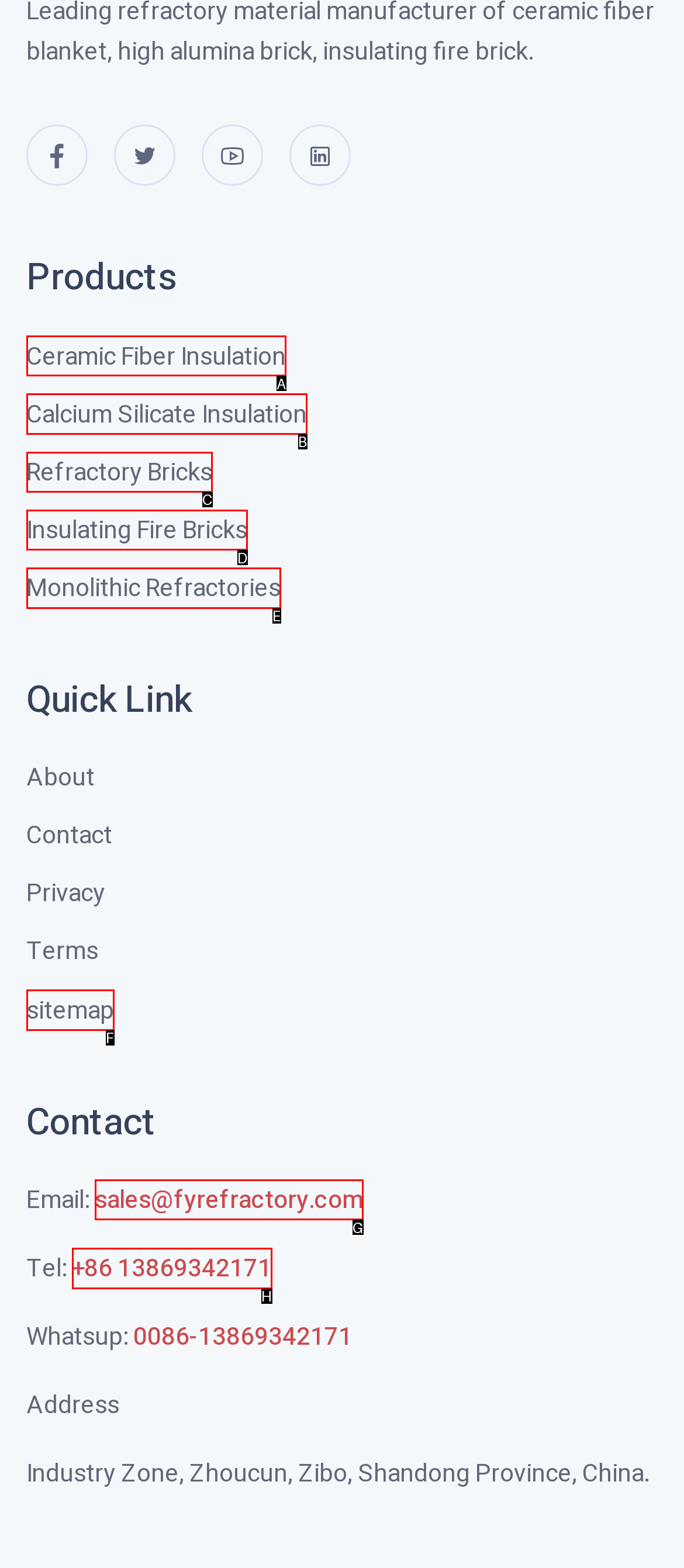Given the description: Insulating Fire Bricks
Identify the letter of the matching UI element from the options.

D